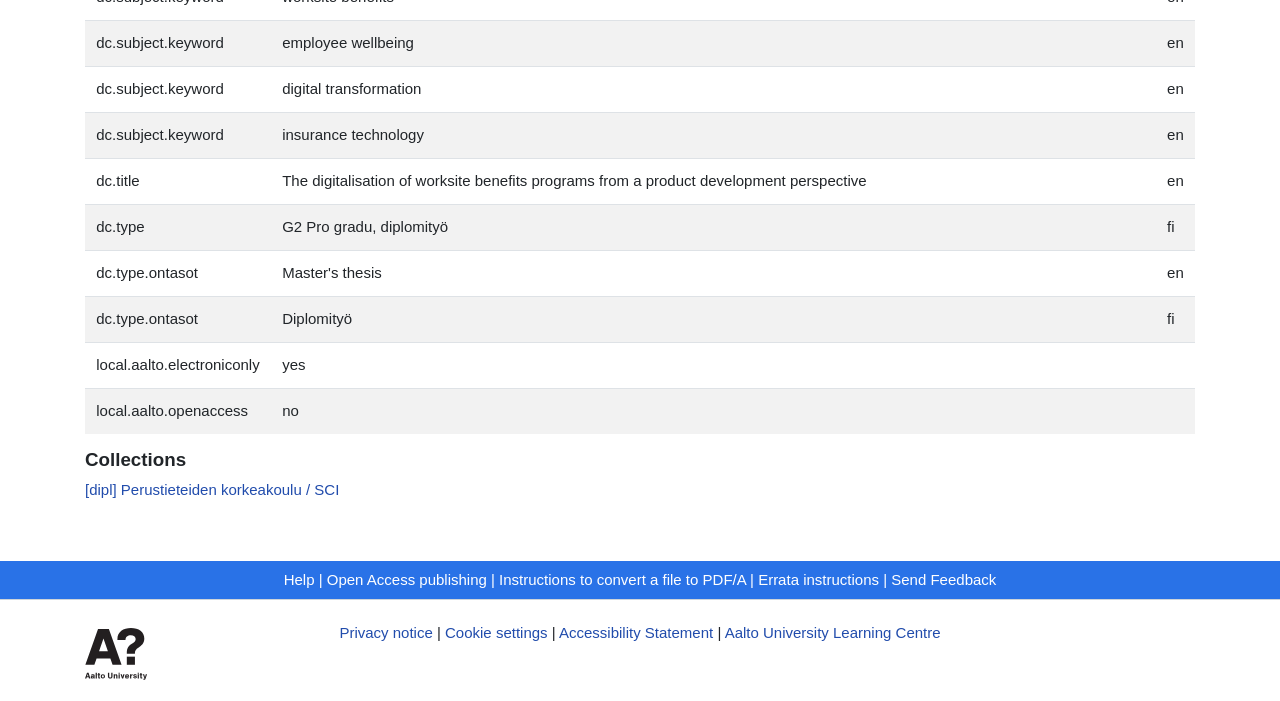What is the language of the first row?
Deliver a detailed and extensive answer to the question.

The first row contains three grid cells, and the third grid cell has the text 'en', which indicates the language of the content.